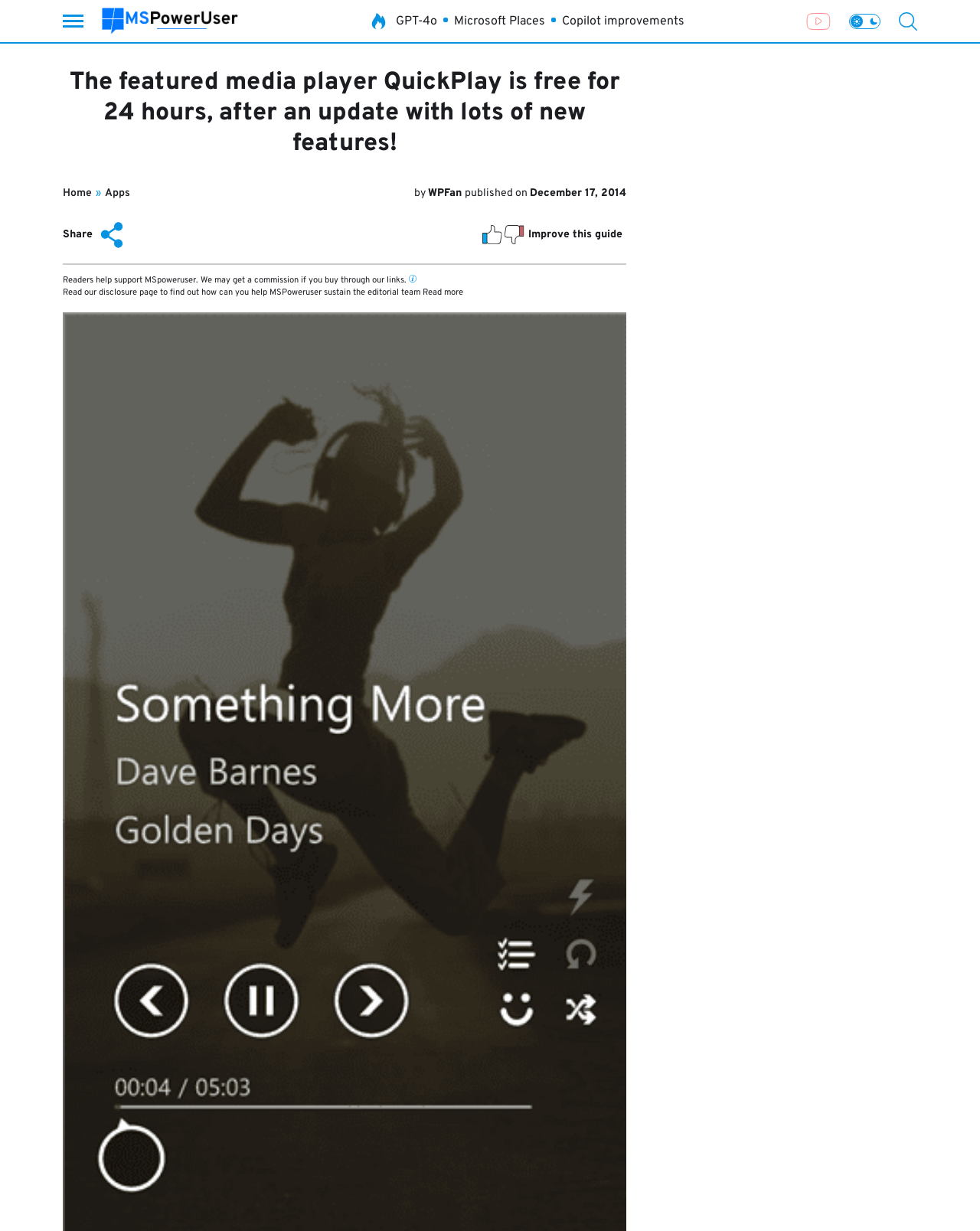Determine the bounding box coordinates of the clickable element to achieve the following action: 'Check the CONTACT US page'. Provide the coordinates as four float values between 0 and 1, formatted as [left, top, right, bottom].

None